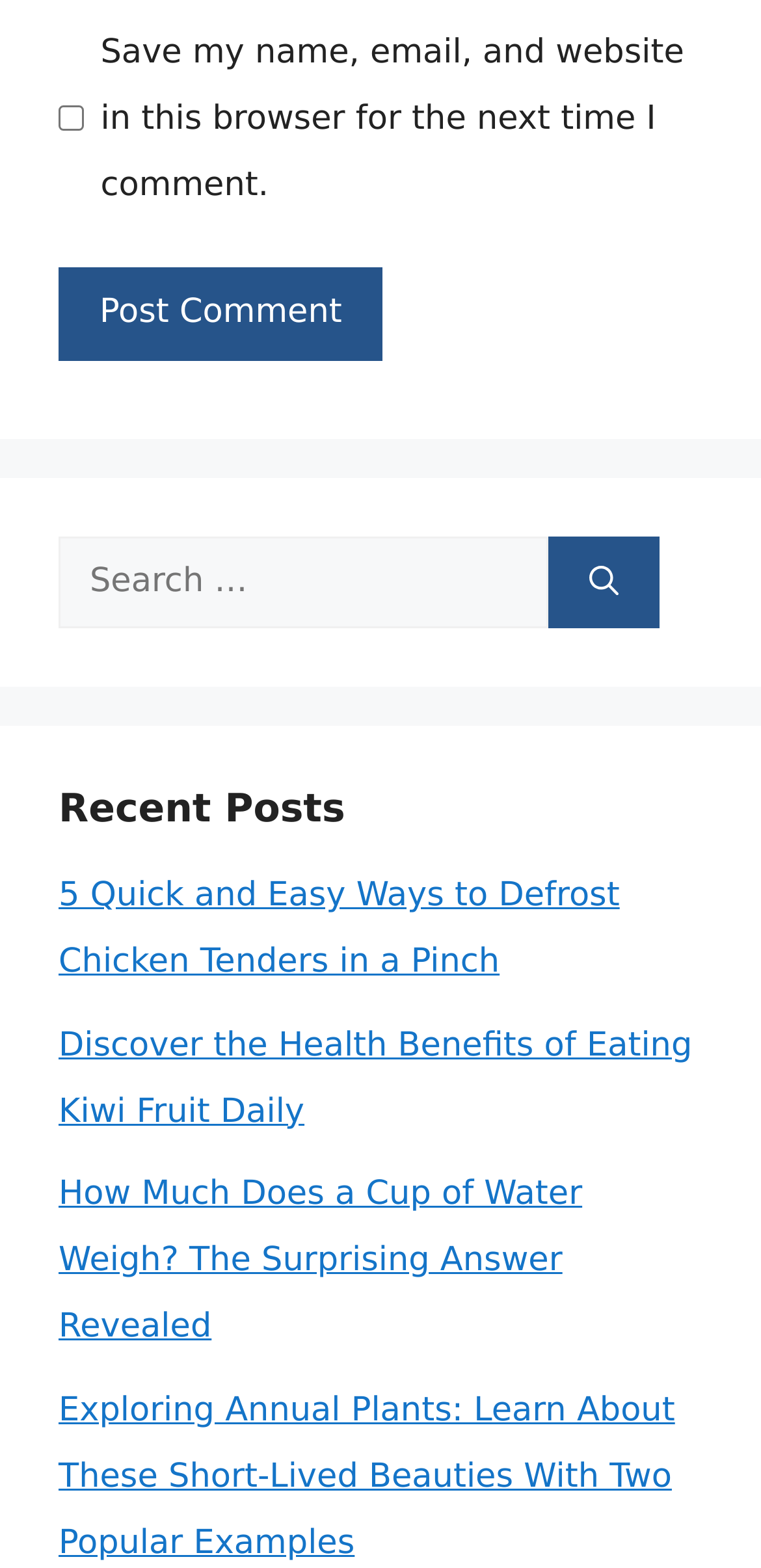Please identify the bounding box coordinates of the region to click in order to complete the given instruction: "Read the recent post about defrosting chicken tenders". The coordinates should be four float numbers between 0 and 1, i.e., [left, top, right, bottom].

[0.077, 0.559, 0.814, 0.626]